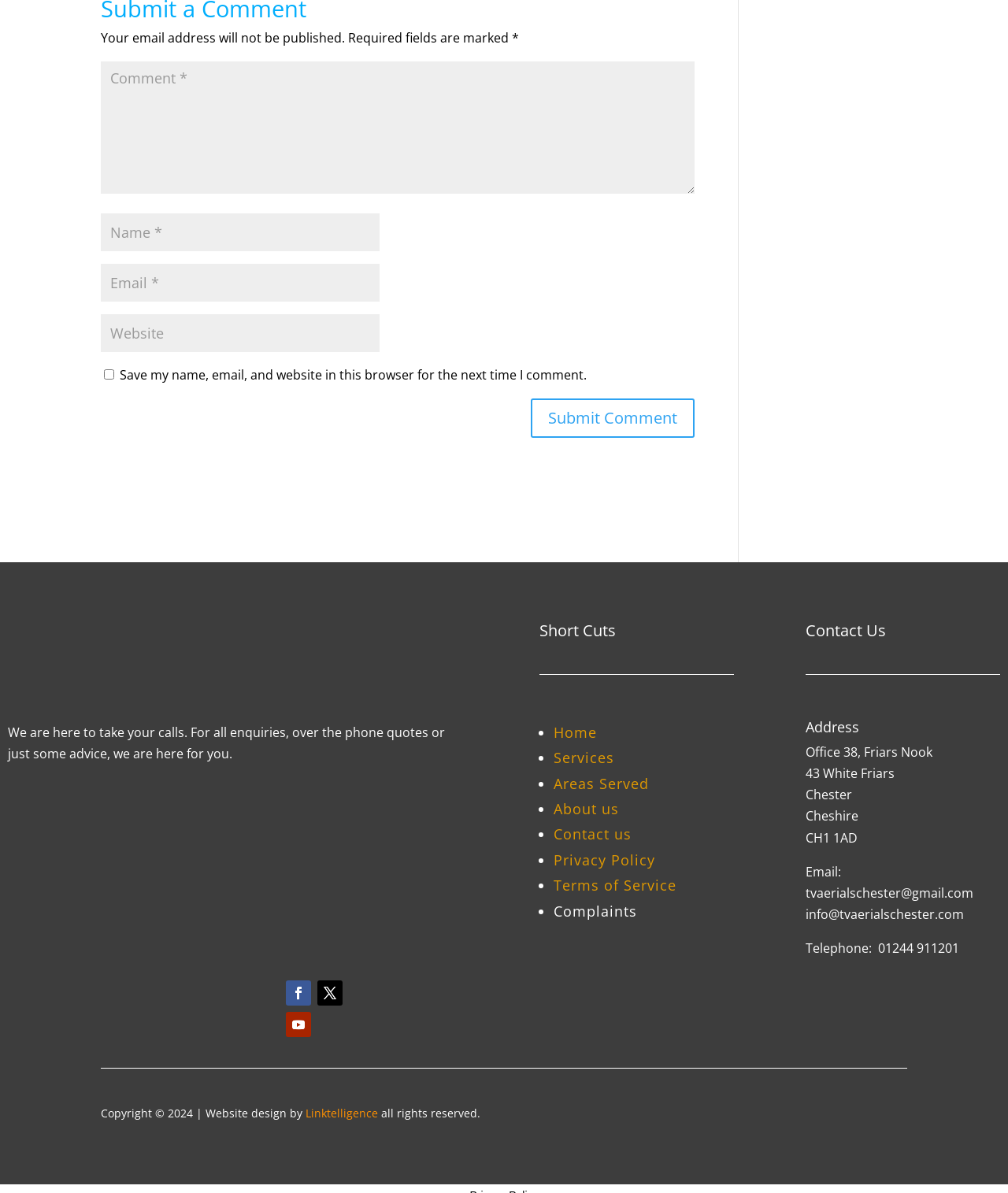Identify the bounding box coordinates of the element to click to follow this instruction: 'Contact us via email'. Ensure the coordinates are four float values between 0 and 1, provided as [left, top, right, bottom].

[0.799, 0.723, 0.965, 0.756]